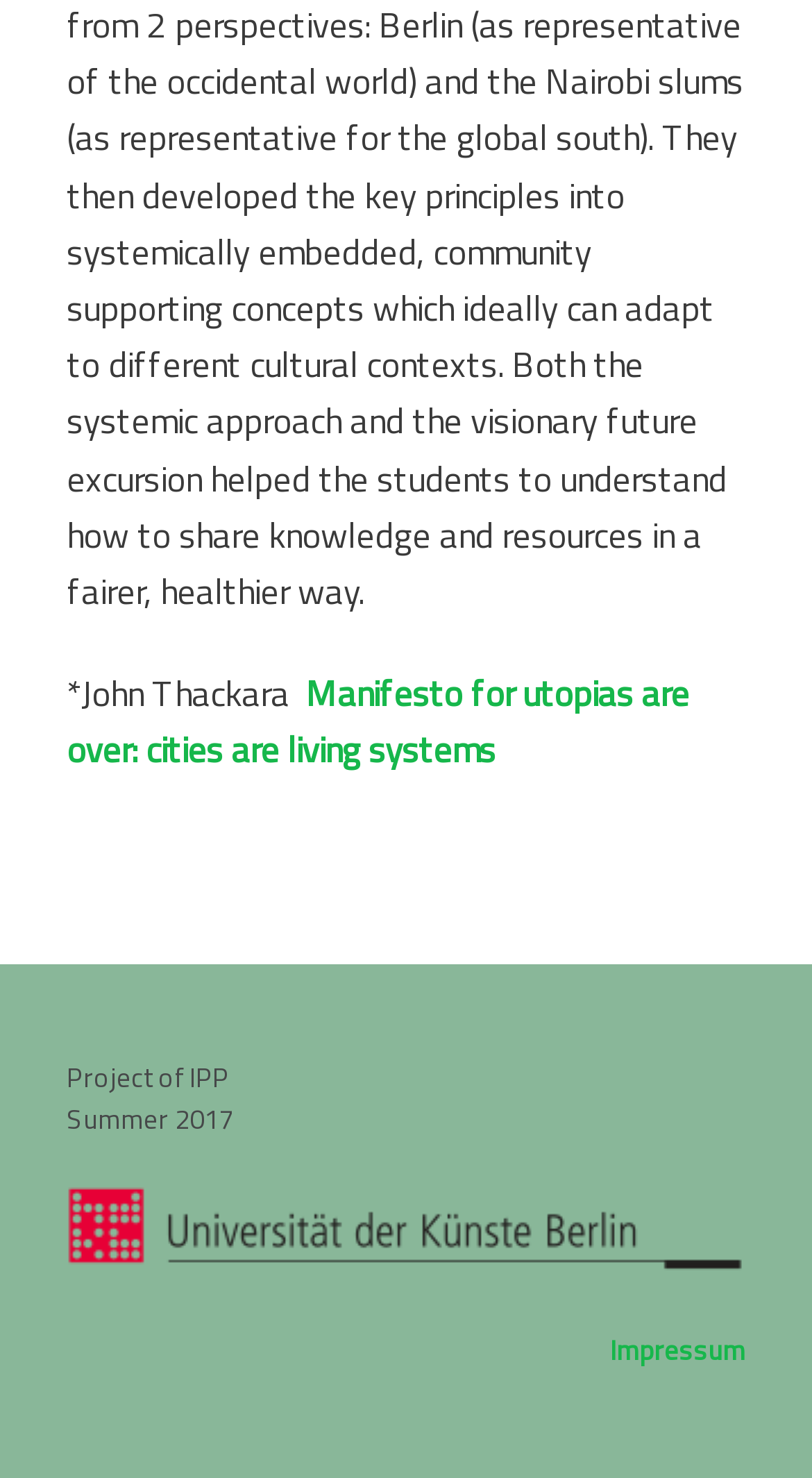Who is the author of the manifesto?
Use the screenshot to answer the question with a single word or phrase.

John Thackara